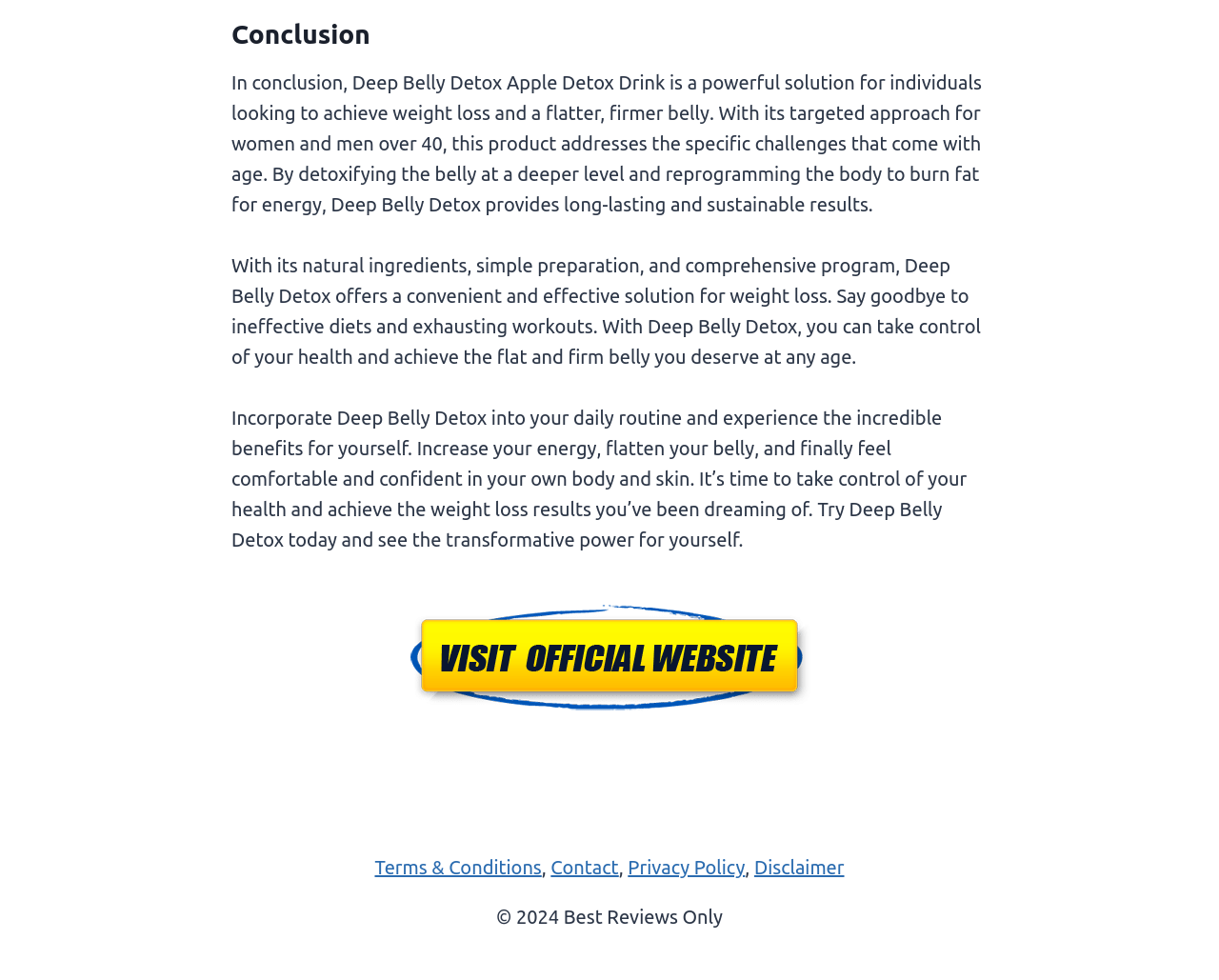Find and provide the bounding box coordinates for the UI element described here: "Privacy Policy". The coordinates should be given as four float numbers between 0 and 1: [left, top, right, bottom].

[0.515, 0.873, 0.611, 0.896]